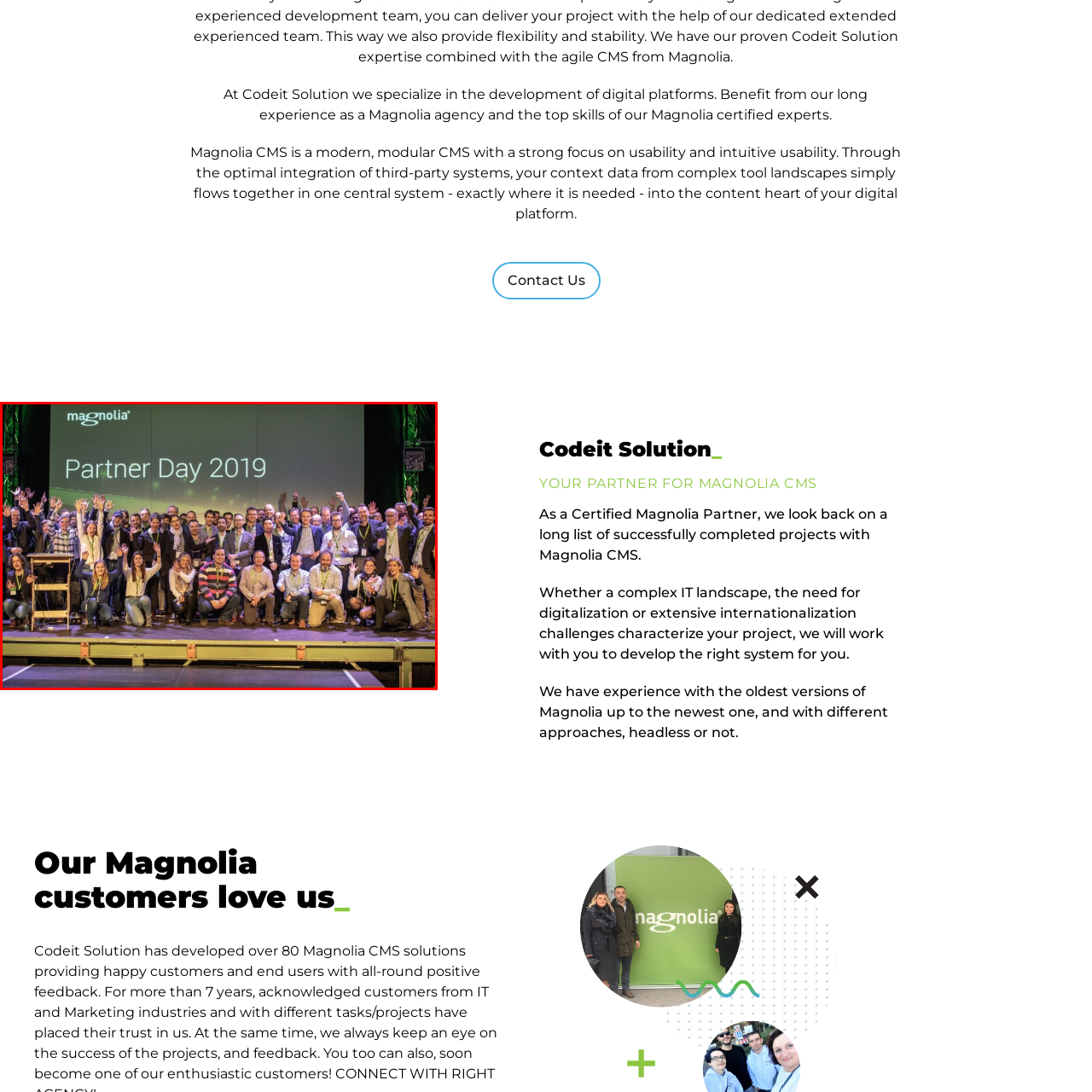What is the purpose of the event?
Examine the image enclosed within the red bounding box and provide a comprehensive answer relying on the visual details presented in the image.

The purpose of the event can be inferred from the caption, which mentions that the event highlights 'networking, partnership, and the exchange of ideas among Magnolia partners', indicating that the event is focused on building connections and collaborations within the digital platform development space.